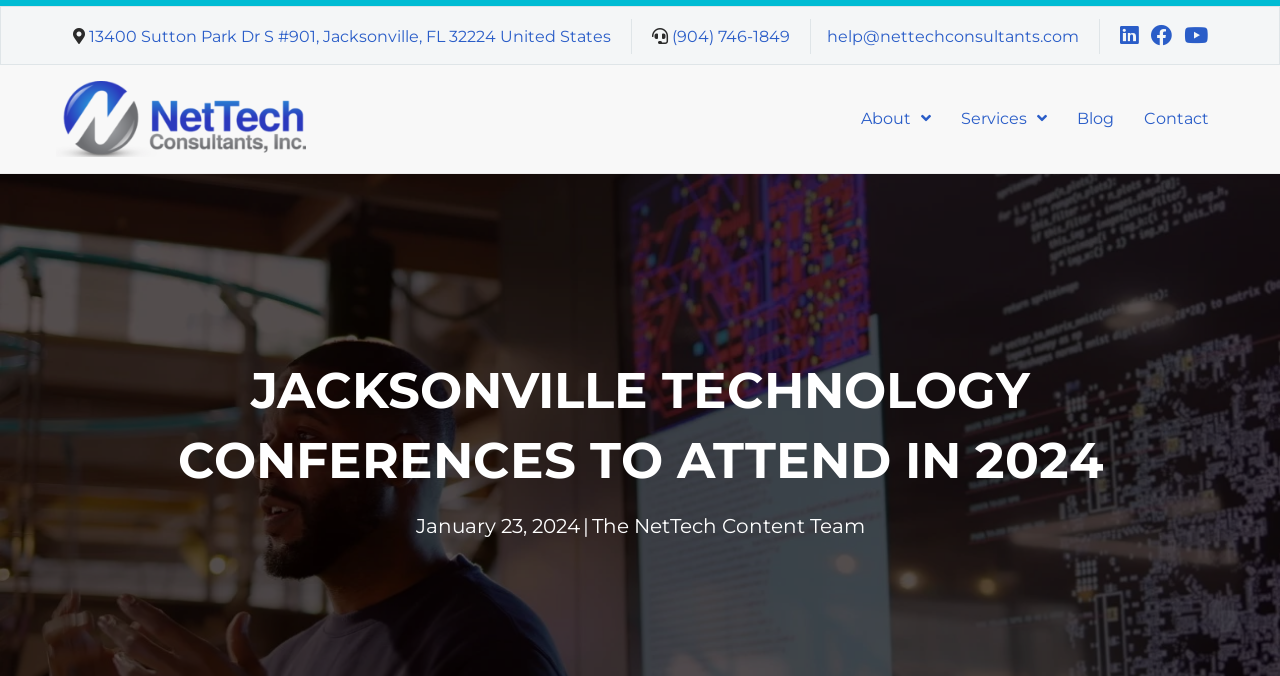Locate the bounding box coordinates of the element I should click to achieve the following instruction: "learn about the company's services".

[0.743, 0.15, 0.826, 0.203]